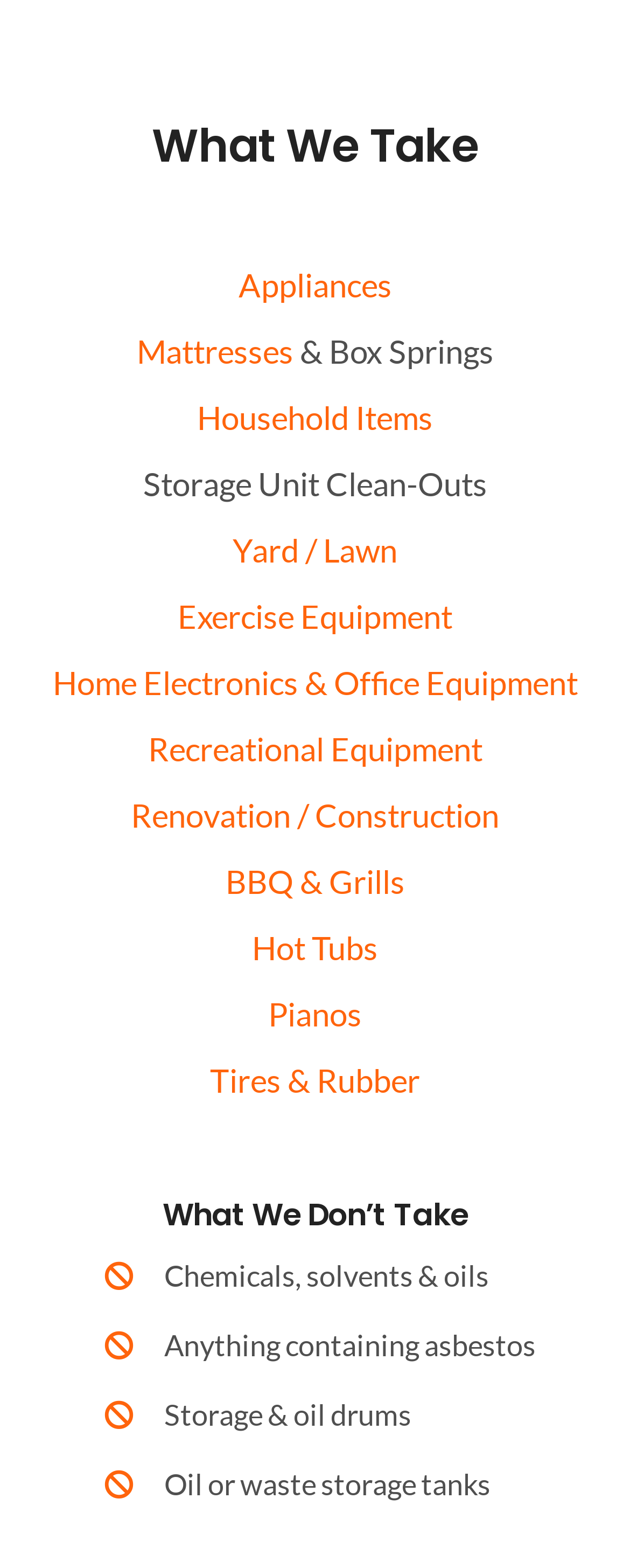What categories of items are accepted?
Answer the question with a detailed explanation, including all necessary information.

Based on the links provided on the webpage, it appears that the website accepts various categories of items, including Appliances, Mattresses, Household Items, Yard/Lawn, Exercise Equipment, and more.